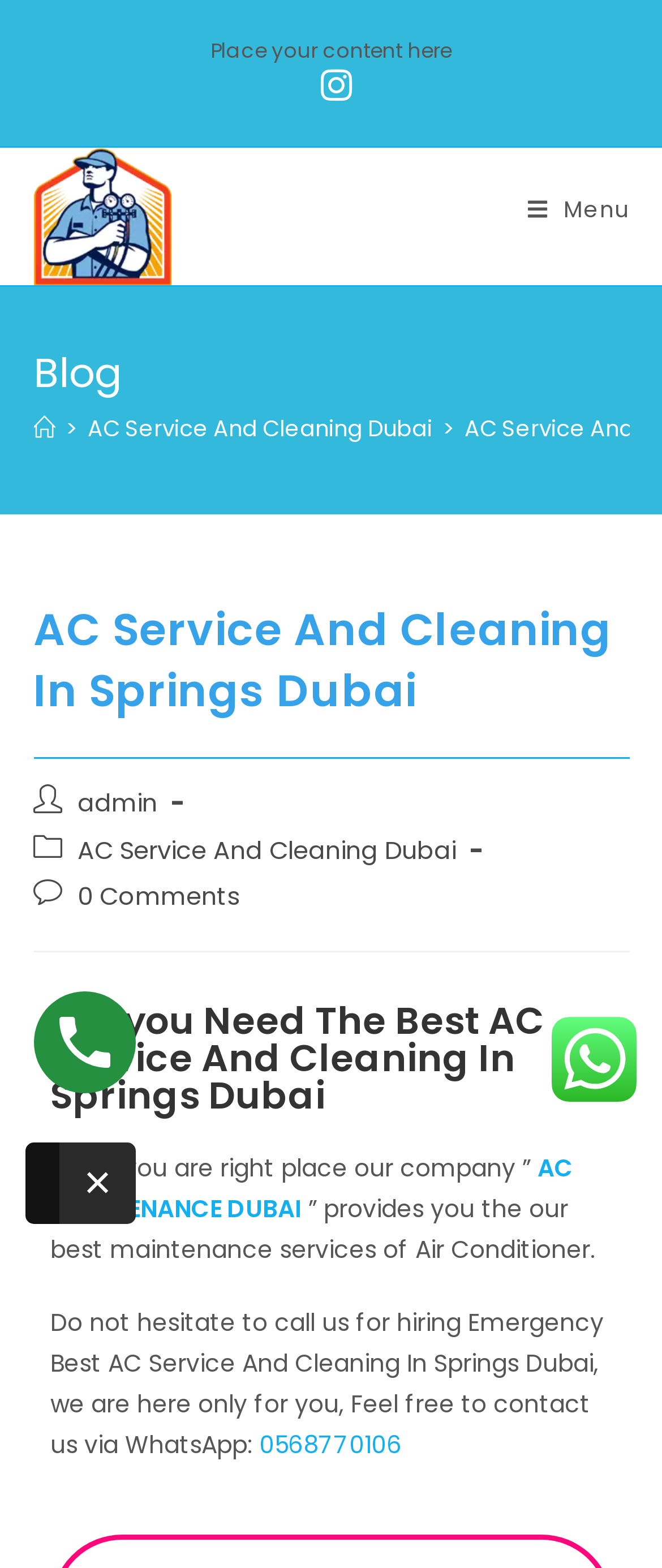Determine the bounding box coordinates for the element that should be clicked to follow this instruction: "Click the Instagram link". The coordinates should be given as four float numbers between 0 and 1, in the format [left, top, right, bottom].

[0.469, 0.044, 0.531, 0.066]